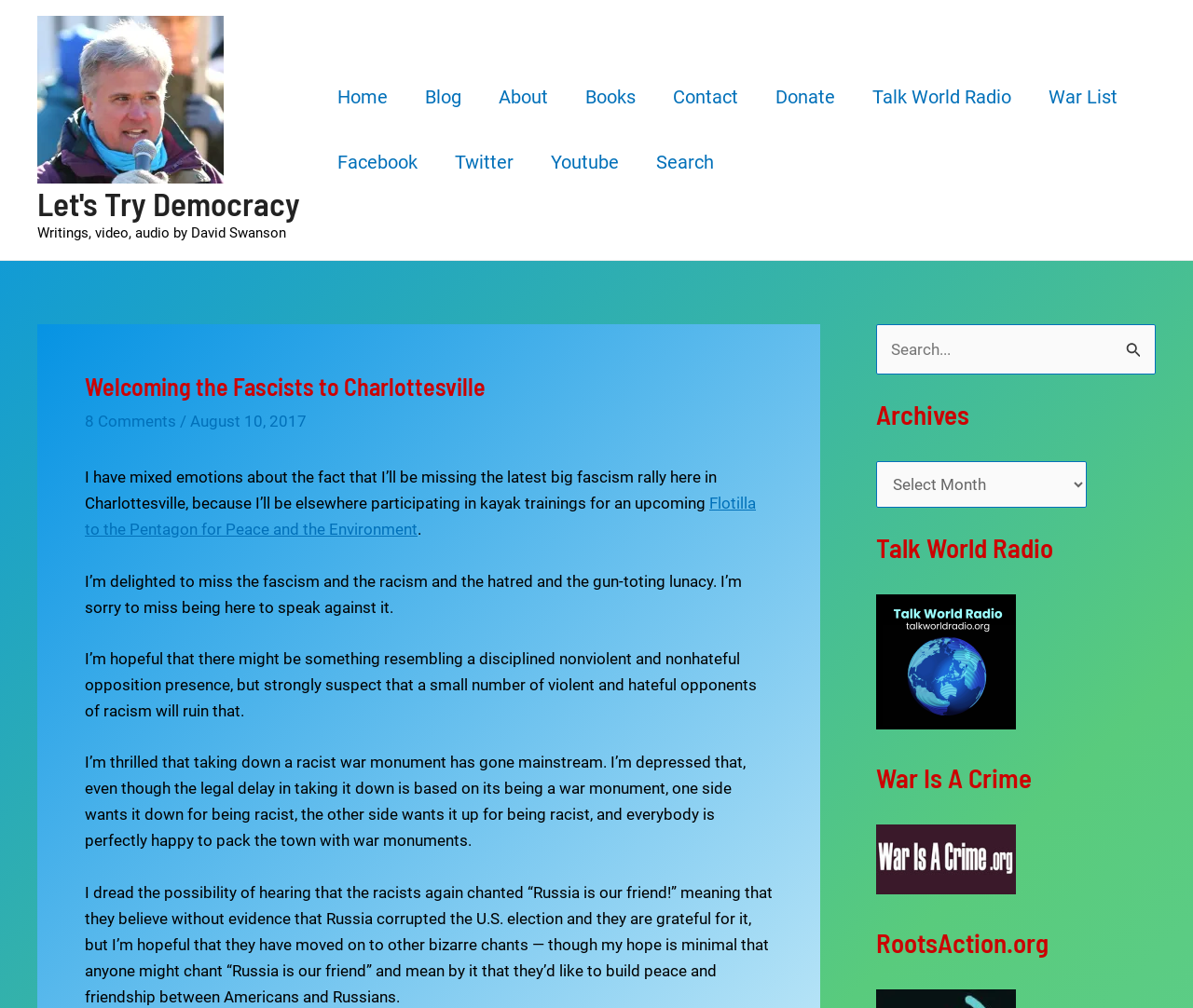Given the description "War List", determine the bounding box of the corresponding UI element.

[0.863, 0.064, 0.952, 0.129]